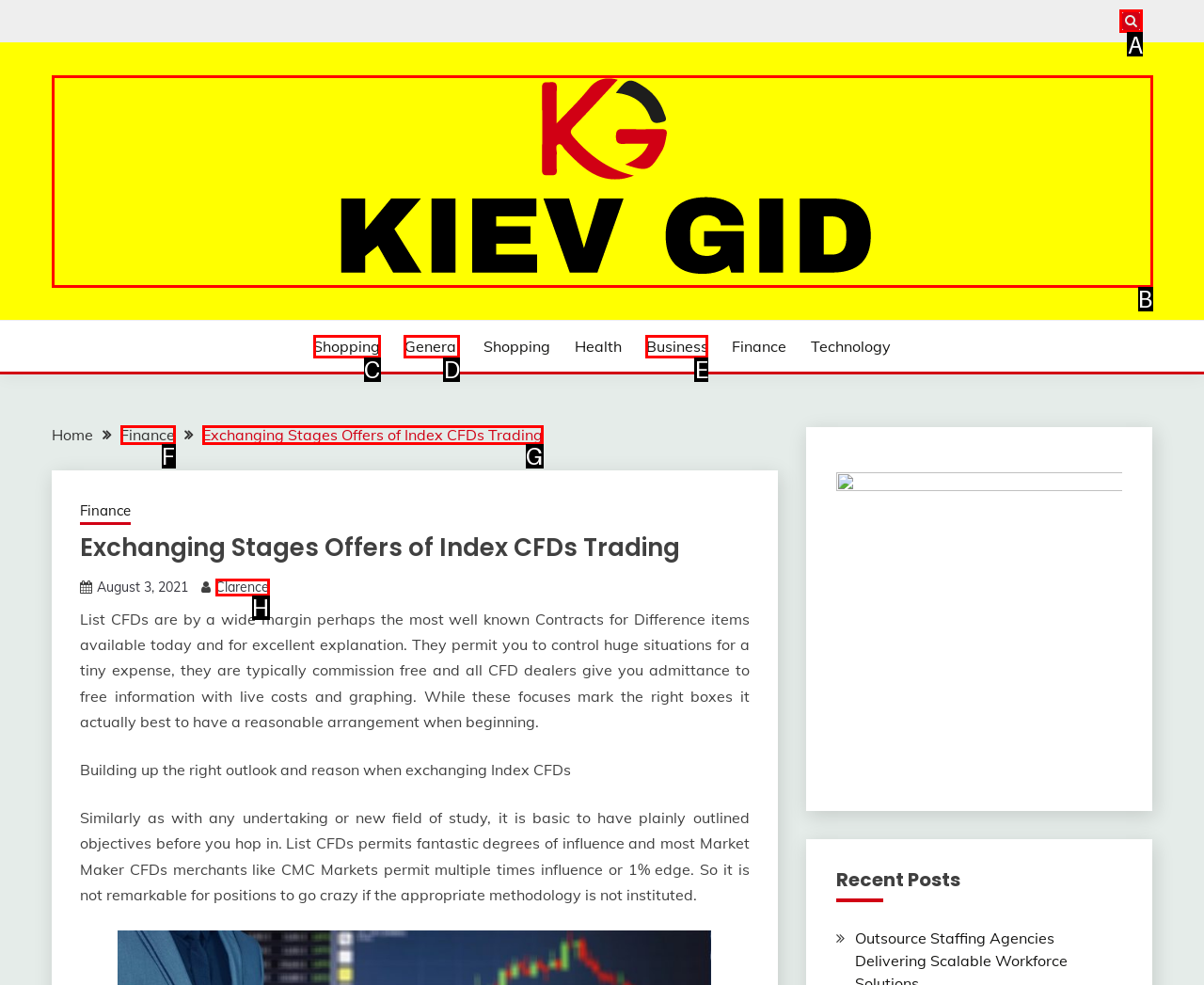Decide which UI element to click to accomplish the task: Click the search button
Respond with the corresponding option letter.

A